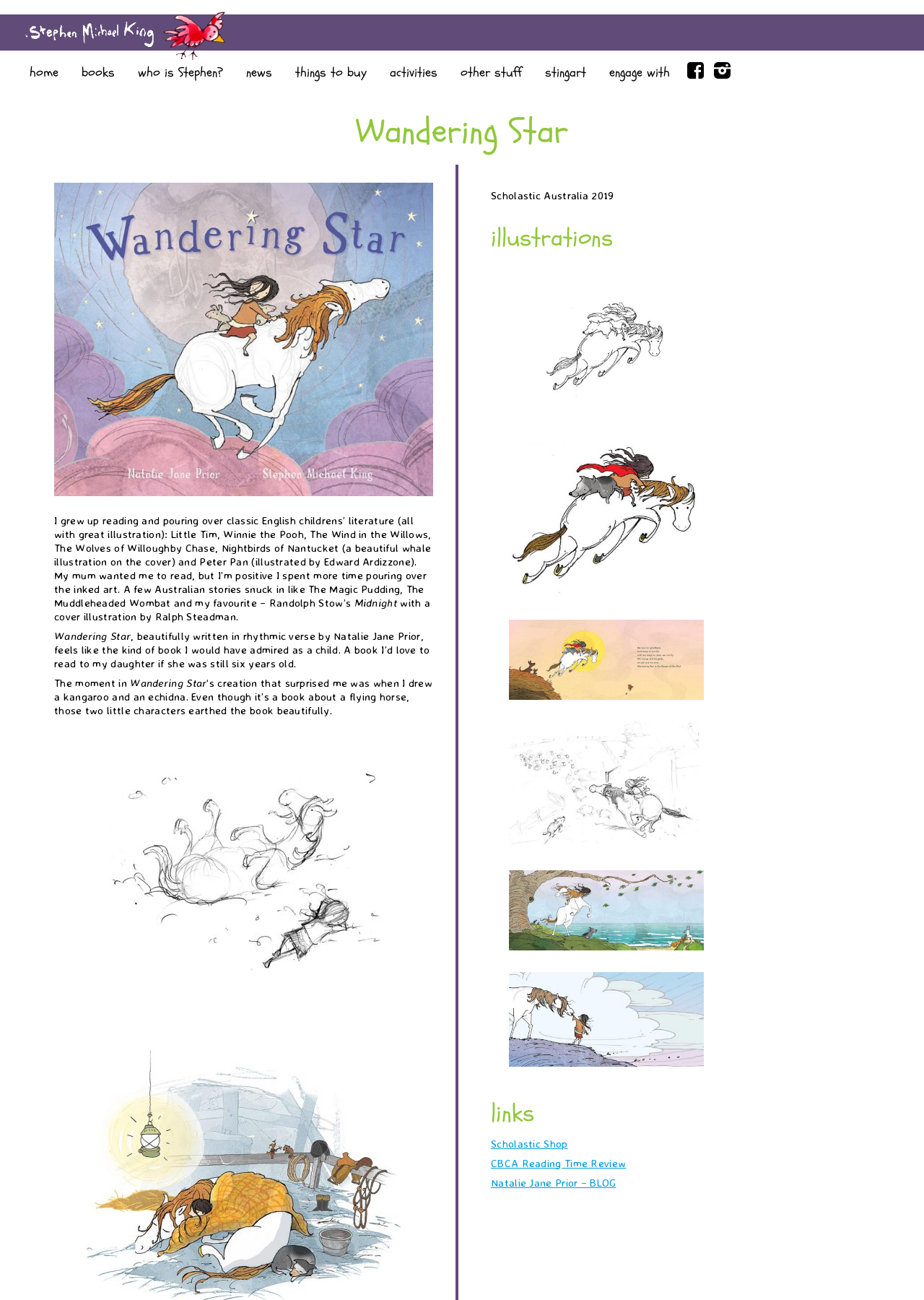Respond to the following question with a brief word or phrase:
How many illustrations are shown on the webpage?

5